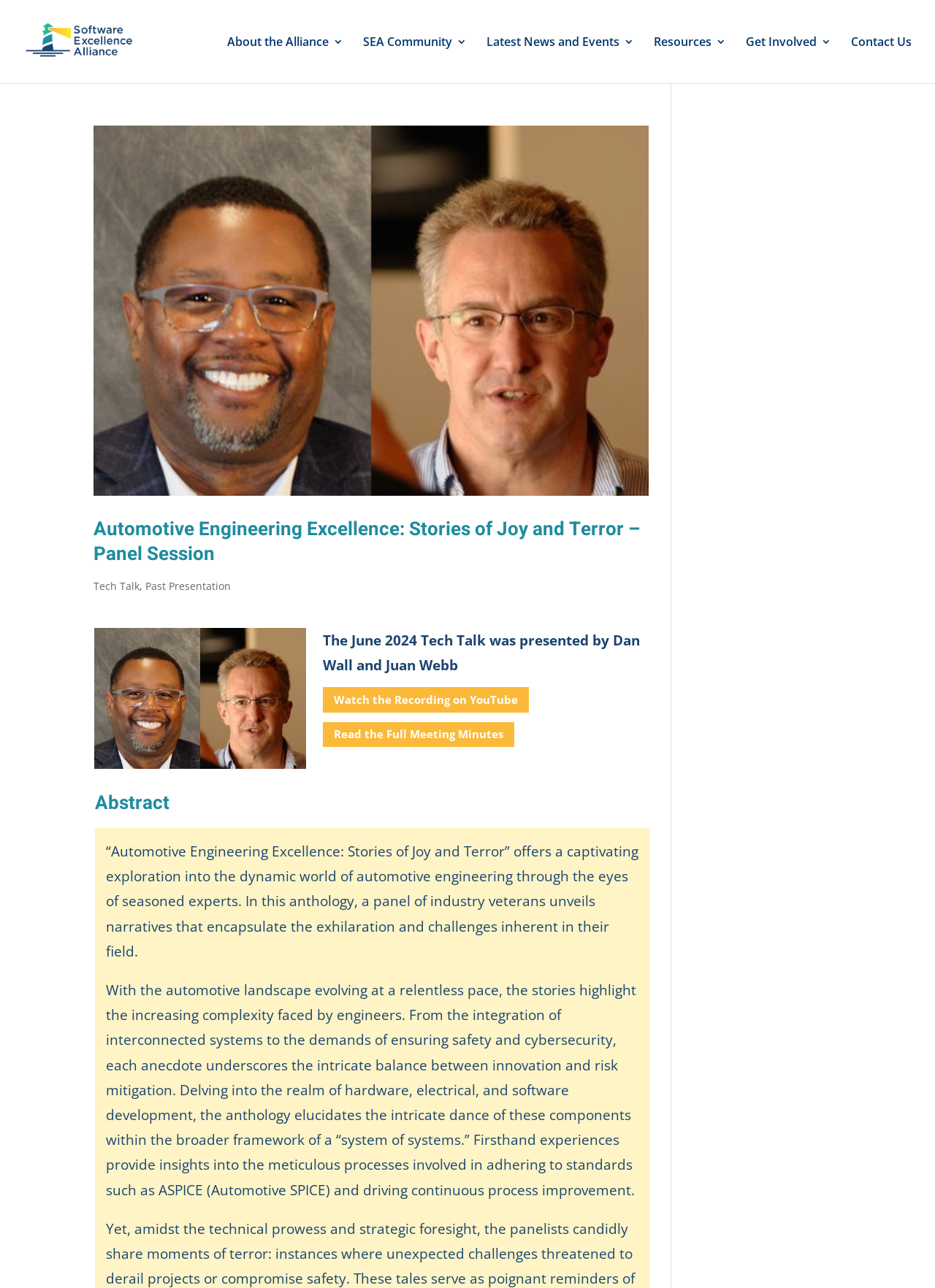Give a succinct answer to this question in a single word or phrase: 
What is the text of the first link on the webpage?

Software Excellence Alliance